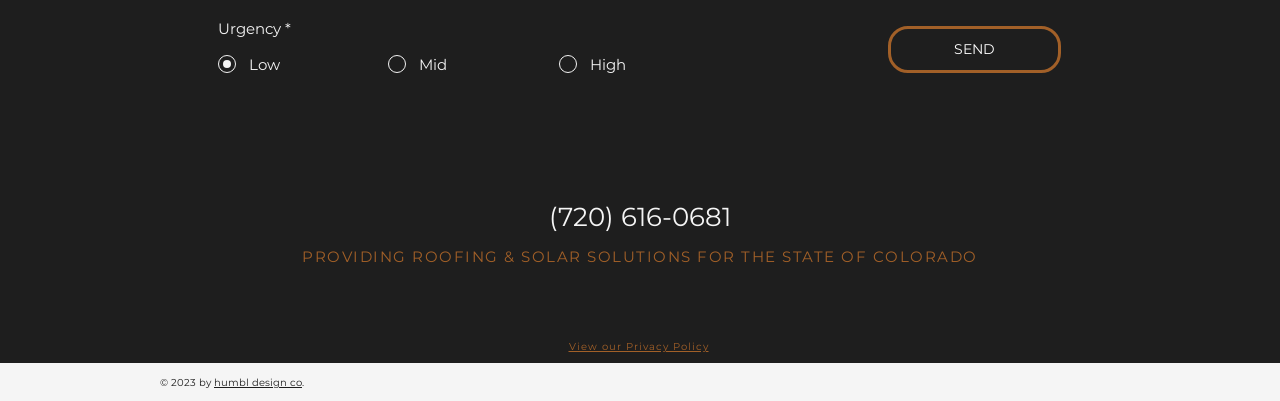How many social media links are available?
Based on the image, answer the question with as much detail as possible.

The social media links are located in the 'Social Bar' list at the bottom of the webpage. There are four links: Facebook, Instagram, LinkedIn, and Google.